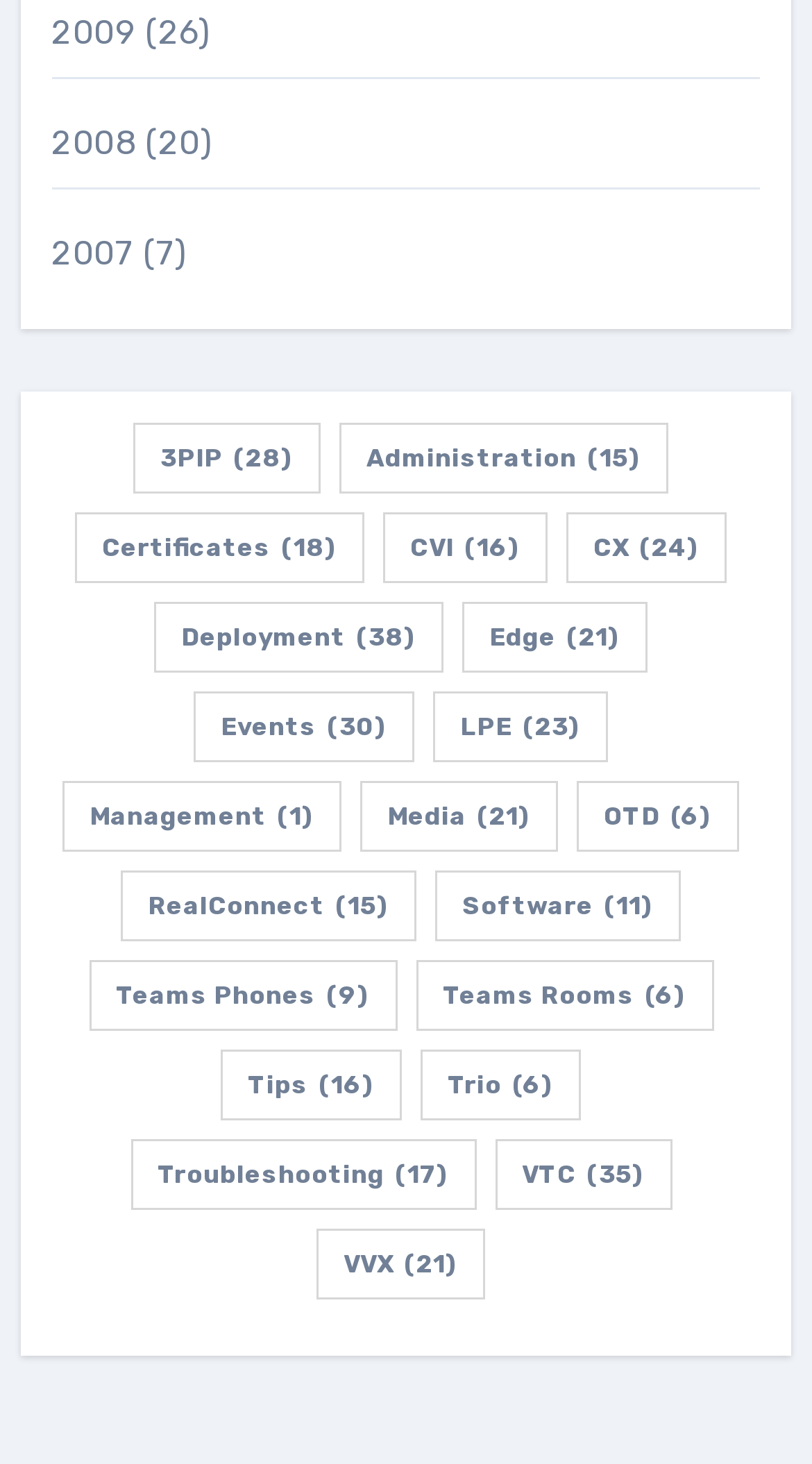What is the year with the most items?
Please utilize the information in the image to give a detailed response to the question.

By examining the links at the top of the webpage, I noticed that '2009' has the highest number of items, which is 26.